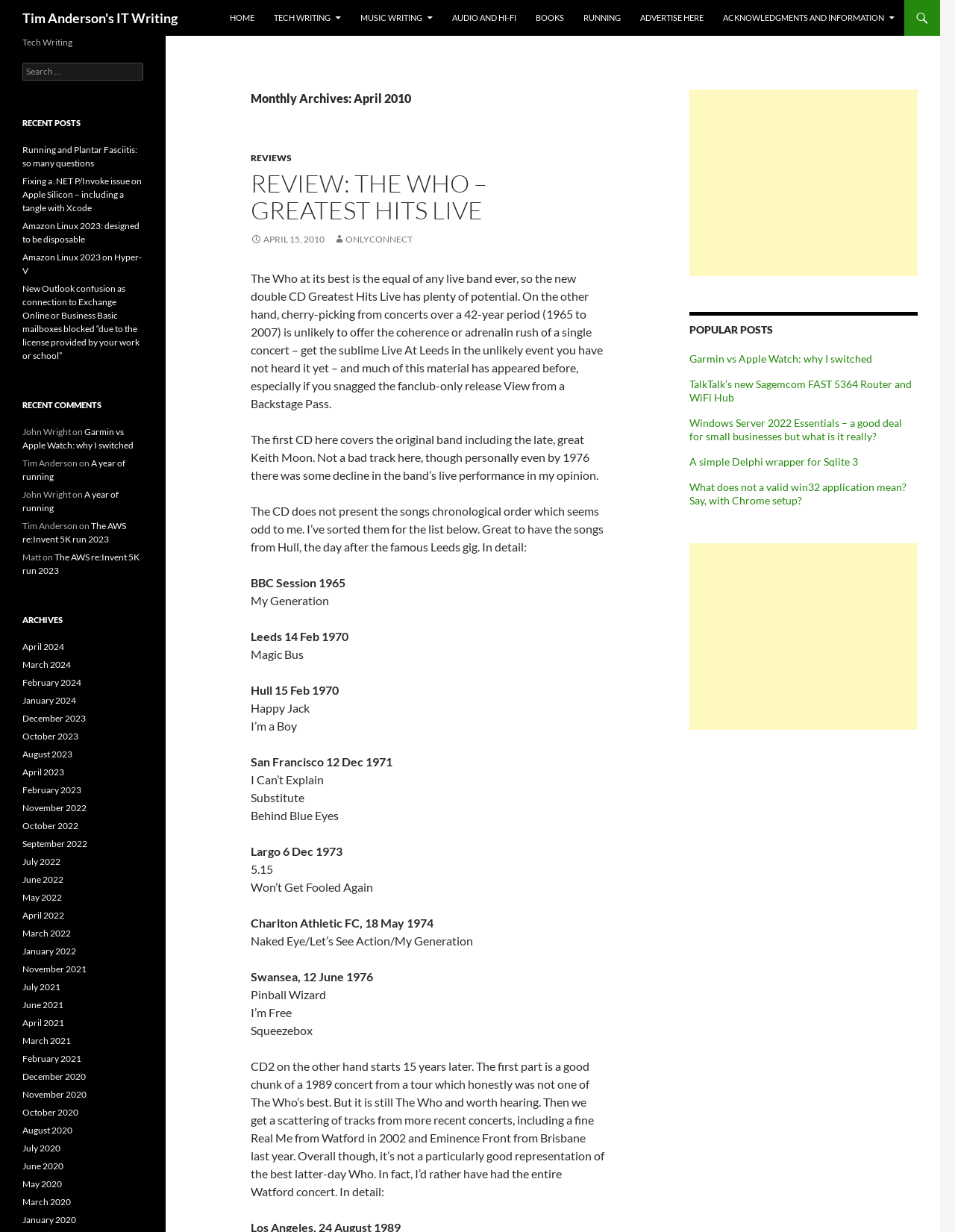Summarize the contents and layout of the webpage in detail.

This webpage is a blog page titled "Tim Anderson's IT Writing" with a focus on April 2010. At the top, there is a heading with the title of the blog, followed by a navigation menu with links to different sections, including "HOME", "TECH WRITING", "MUSIC WRITING", "AUDIO AND HI-FI", "BOOKS", "RUNNING", and "ADVERTISE HERE".

Below the navigation menu, there is a header section with a heading "Monthly Archives: April 2010". This section contains a review of "The Who – Greatest Hits Live" album, which includes a brief summary and a list of songs from different concerts.

To the right of the header section, there is a sidebar with several sections. The top section is titled "POPULAR POSTS" and lists several links to popular articles, including "Garmin vs Apple Watch: why I switched" and "TalkTalk’s new Sagemcom FAST 5364 Router and WiFi Hub". Below this section, there are two advertisements.

Further down the sidebar, there is a section titled "Tech Writing" with a search box and a list of recent posts, including "Running and Plantar Fasciitis: so many questions" and "Fixing a .NET P/Invoke issue on Apple Silicon – including a tangle with Xcode". Below this section, there is another section titled "RECENT COMMENTS" with a list of recent comments from users, including John Wright and Tim Anderson.

At the bottom of the page, there is a complementary section with another advertisement. Overall, the webpage has a simple and organized layout, with a focus on showcasing the blog's content and providing easy navigation to different sections.